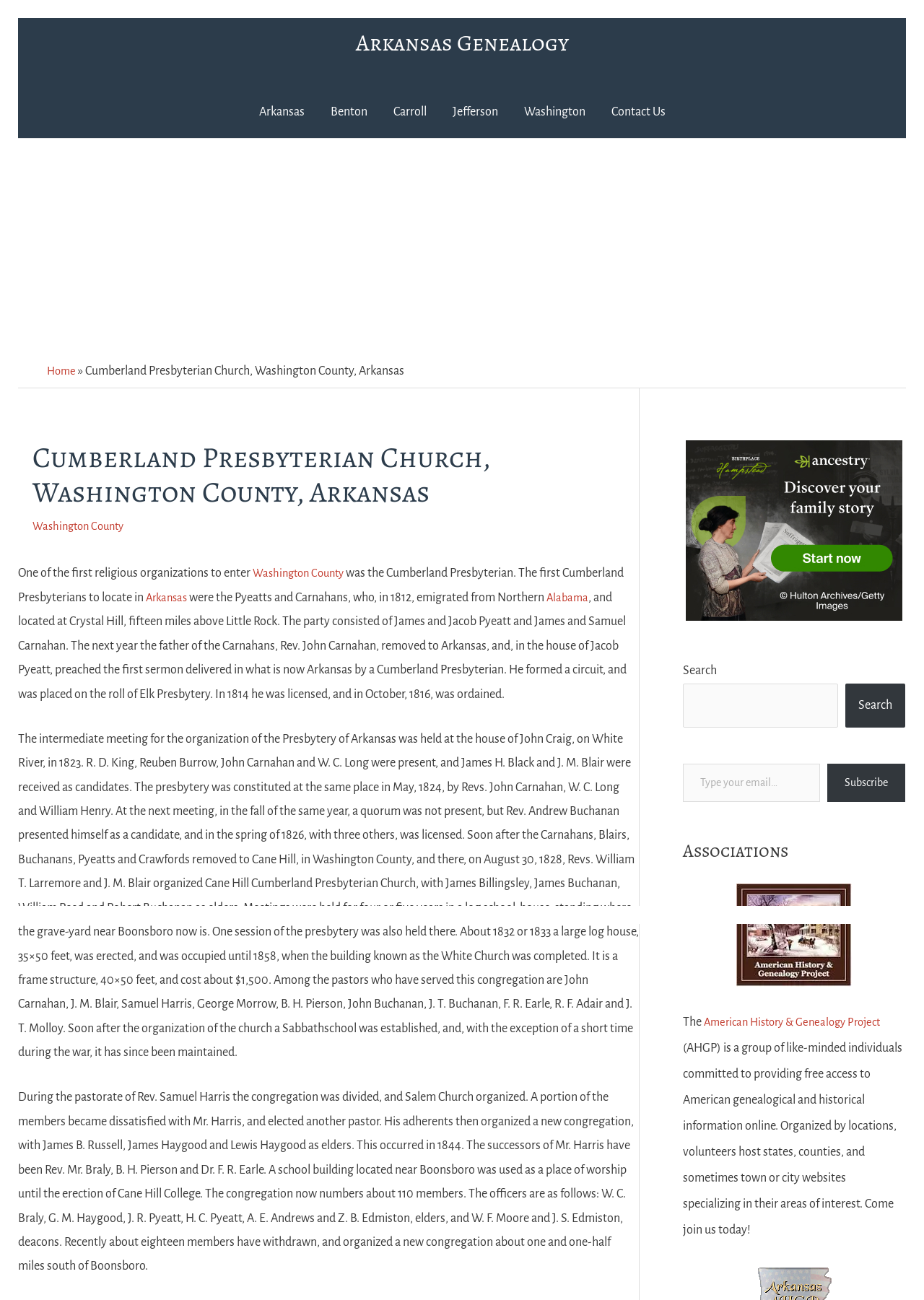Please identify the bounding box coordinates of the element's region that should be clicked to execute the following instruction: "Search for something". The bounding box coordinates must be four float numbers between 0 and 1, i.e., [left, top, right, bottom].

[0.739, 0.529, 0.907, 0.563]